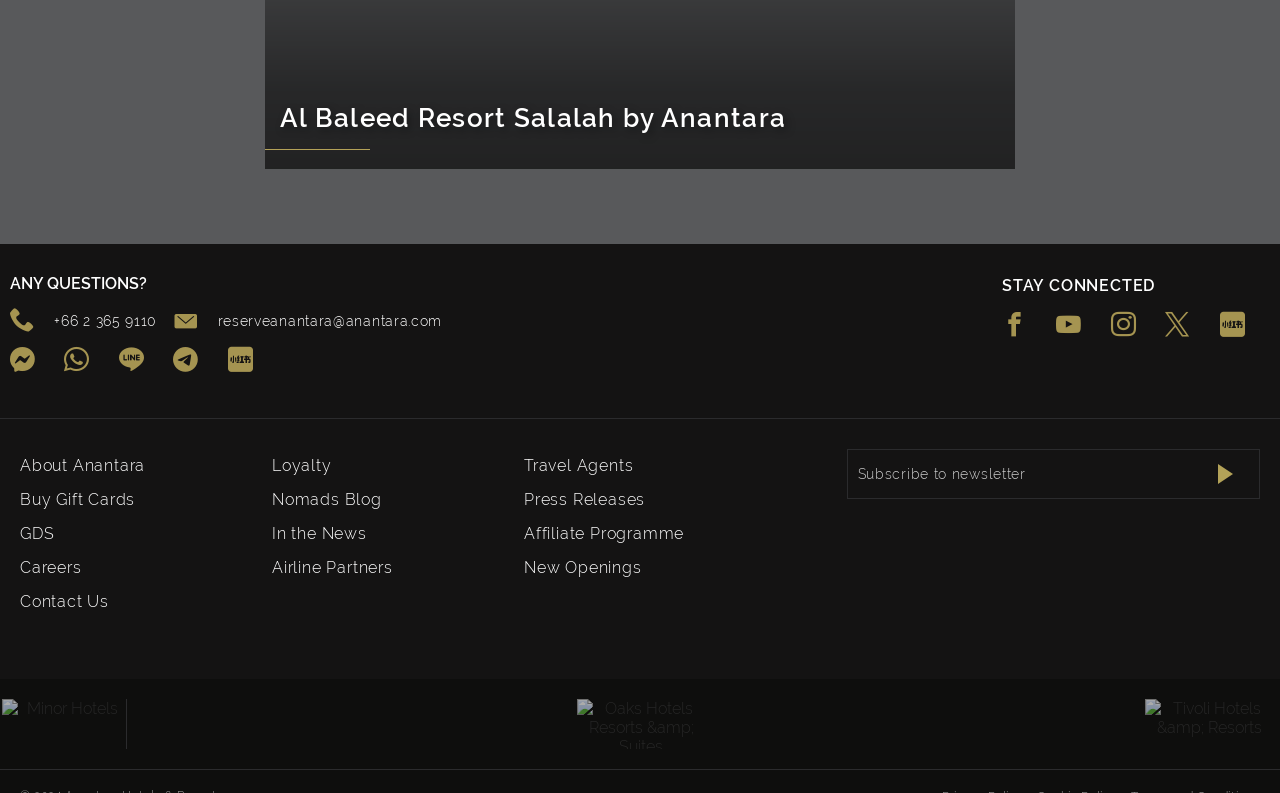What social media platforms does the resort have?
Based on the screenshot, provide your answer in one word or phrase.

Facebook, Youtube, Instagram, Twitter